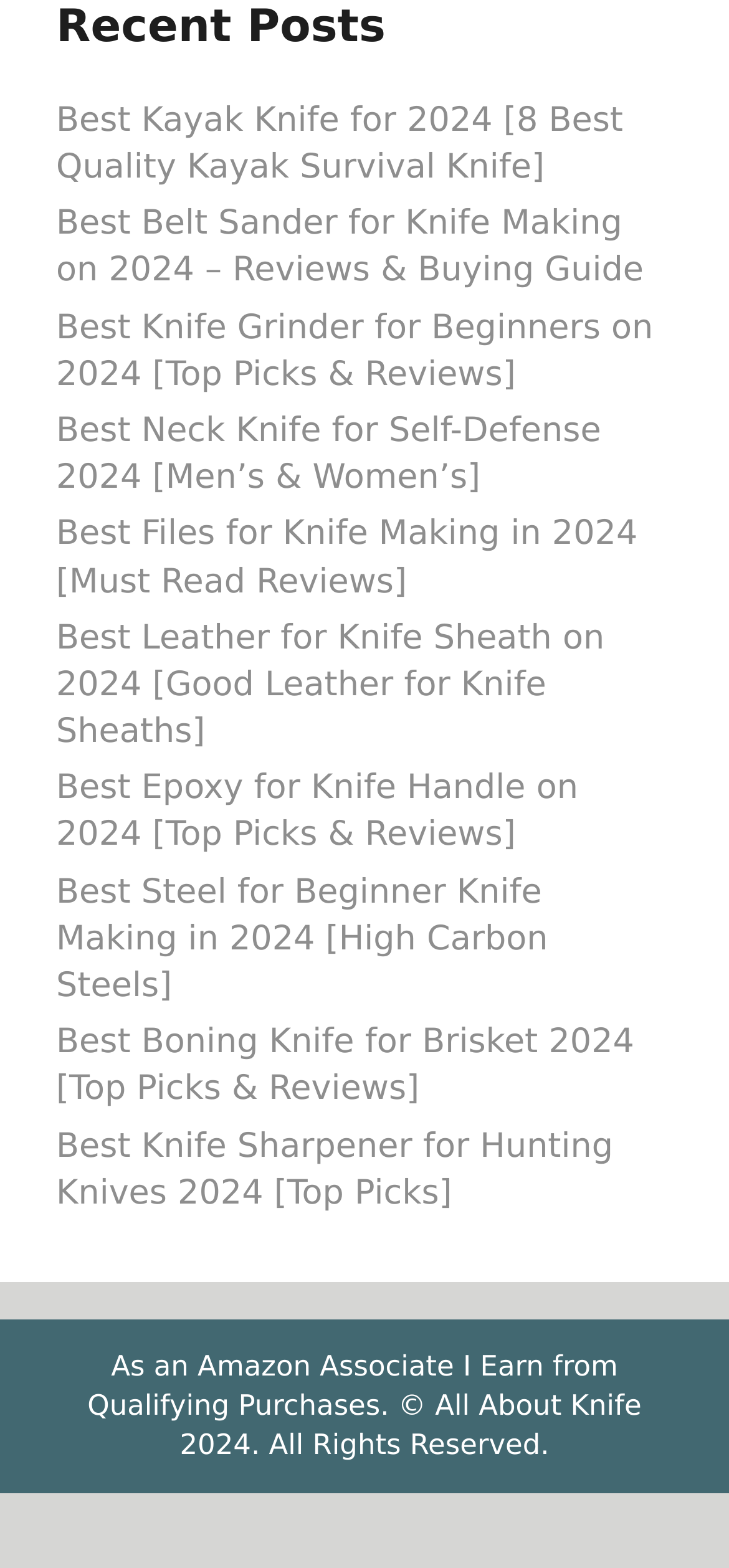Identify the bounding box coordinates of the section to be clicked to complete the task described by the following instruction: "Click the submit button". The coordinates should be four float numbers between 0 and 1, formatted as [left, top, right, bottom].

None